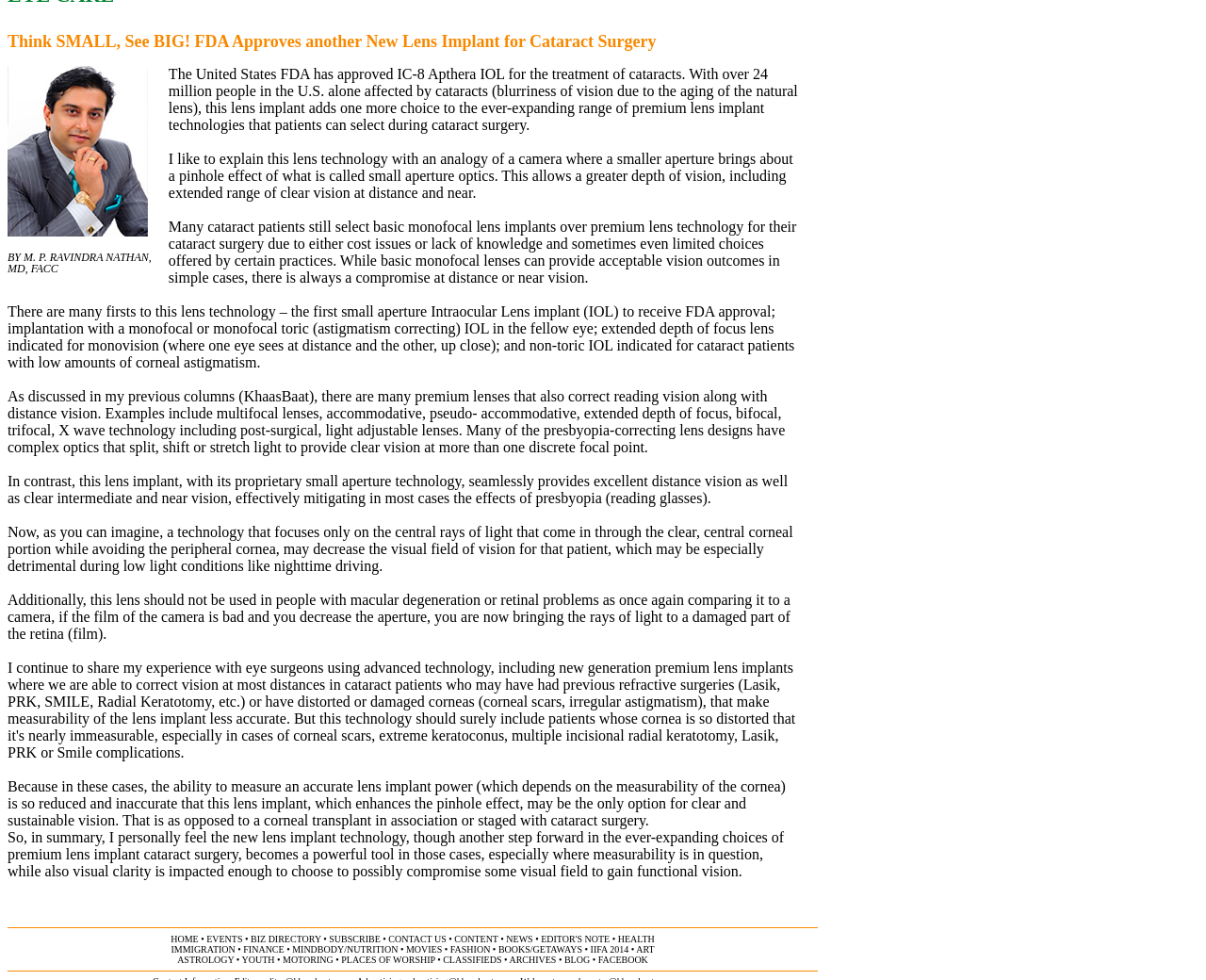Locate the bounding box coordinates of the element to click to perform the following action: 'Log in'. The coordinates should be given as four float values between 0 and 1, in the form of [left, top, right, bottom].

None